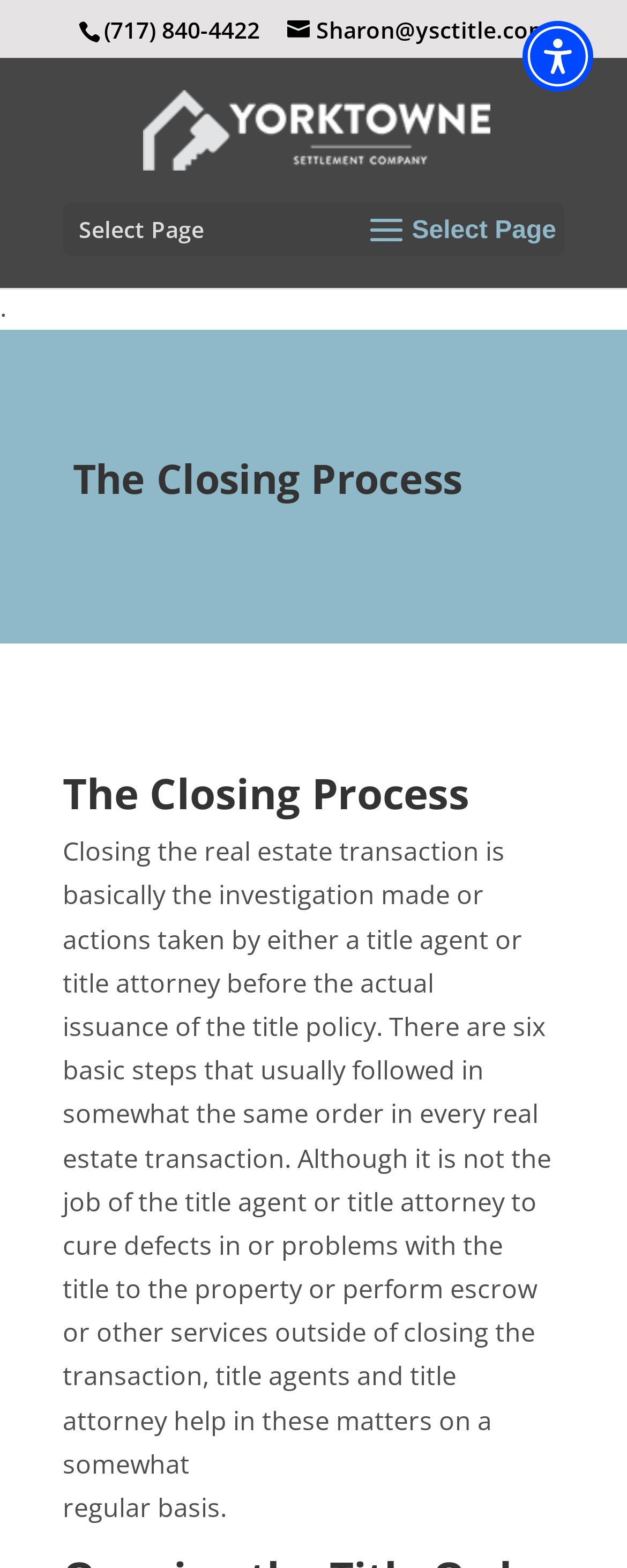Using the description "alt="Yorktowne Settlement Company"", predict the bounding box of the relevant HTML element.

[0.228, 0.07, 0.782, 0.093]